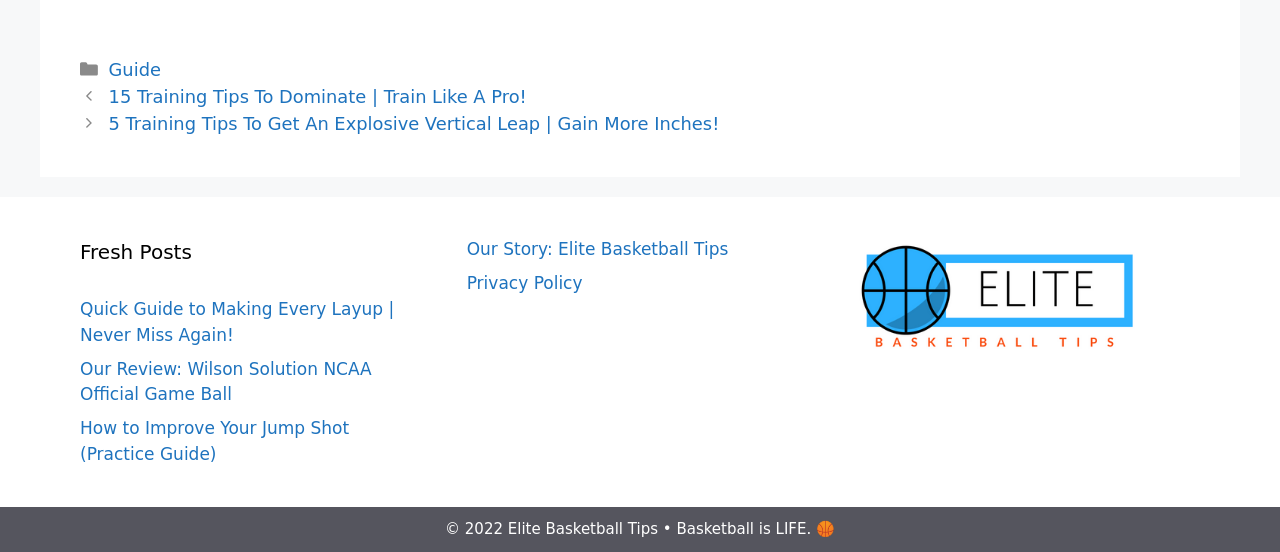How many sections are there in the footer?
Refer to the image and answer the question using a single word or phrase.

3